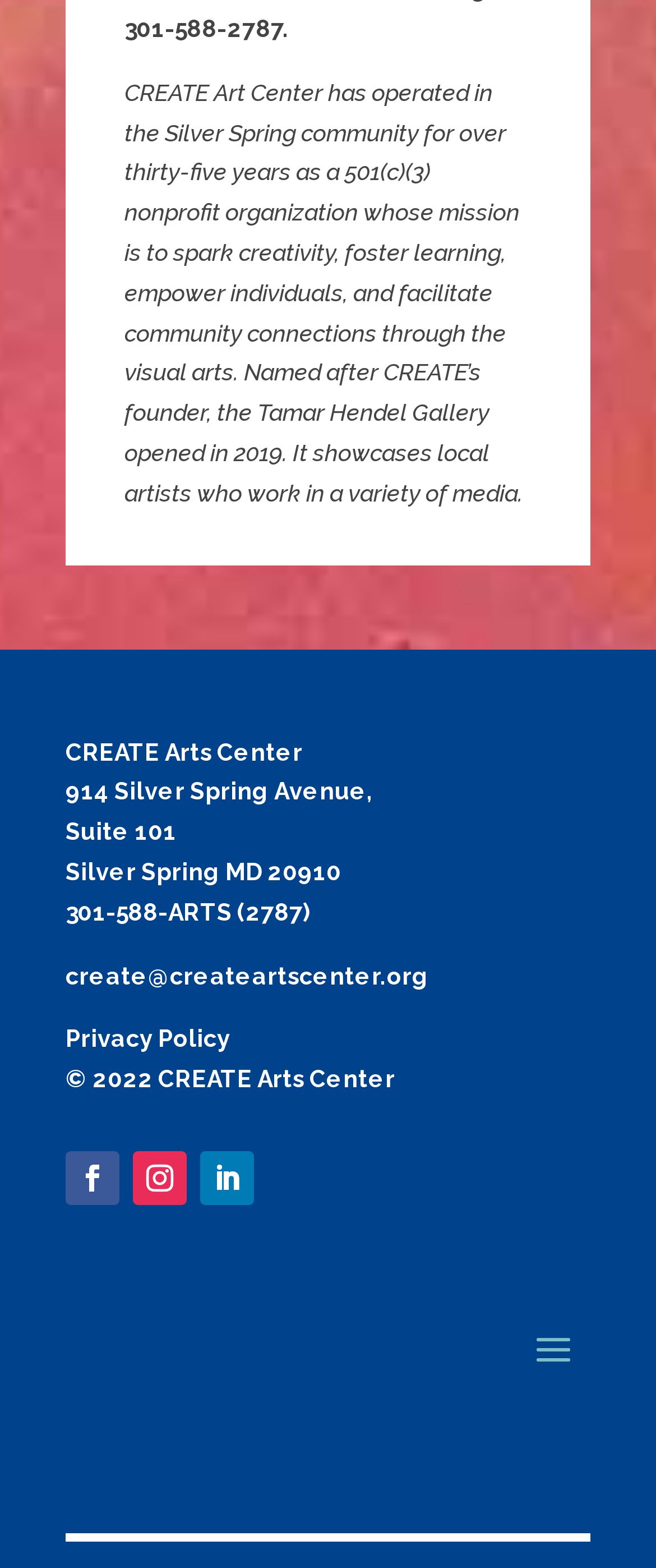Look at the image and answer the question in detail:
What is the year of copyright for CREATE Art Center?

The StaticText element with ID 120 contains the copyright information, which indicates that the year of copyright for CREATE Art Center is 2022.